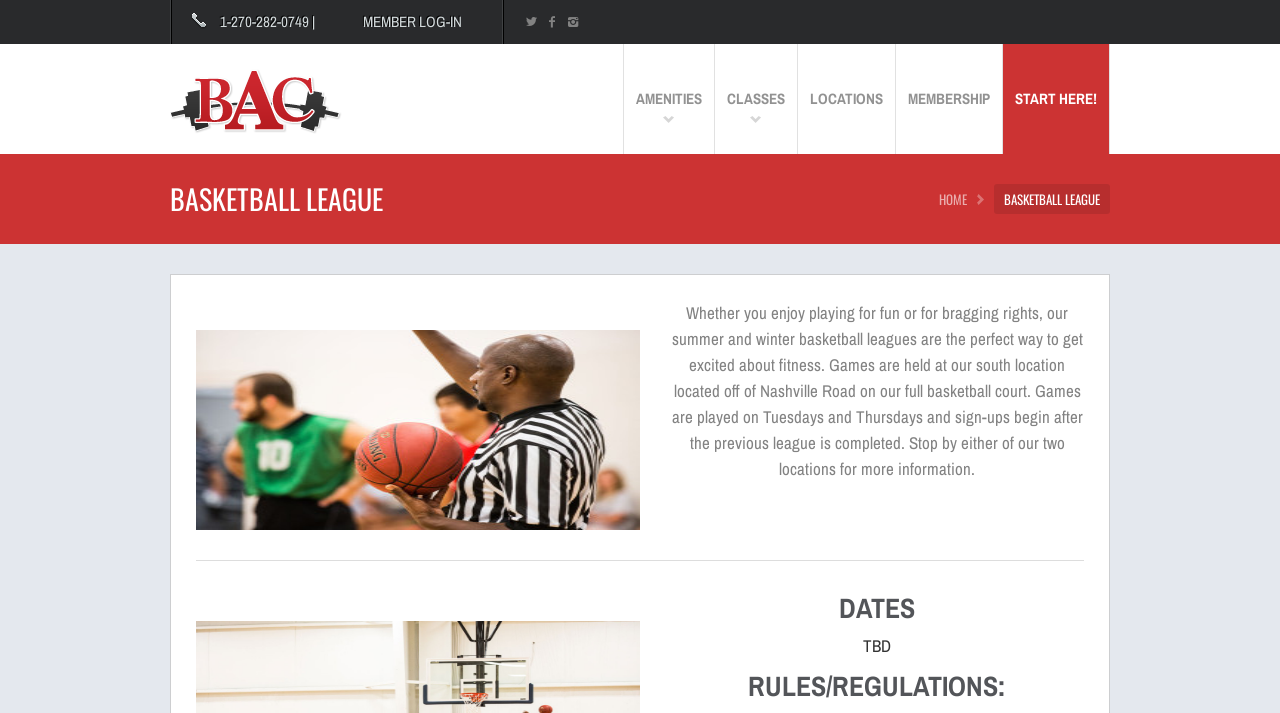Analyze the image and answer the question with as much detail as possible: 
What is the location of the basketball court?

I found the location of the basketball court by reading the static text element that describes the basketball league, which mentions that 'Games are held at our south location located off of Nashville Road on our full basketball court'.